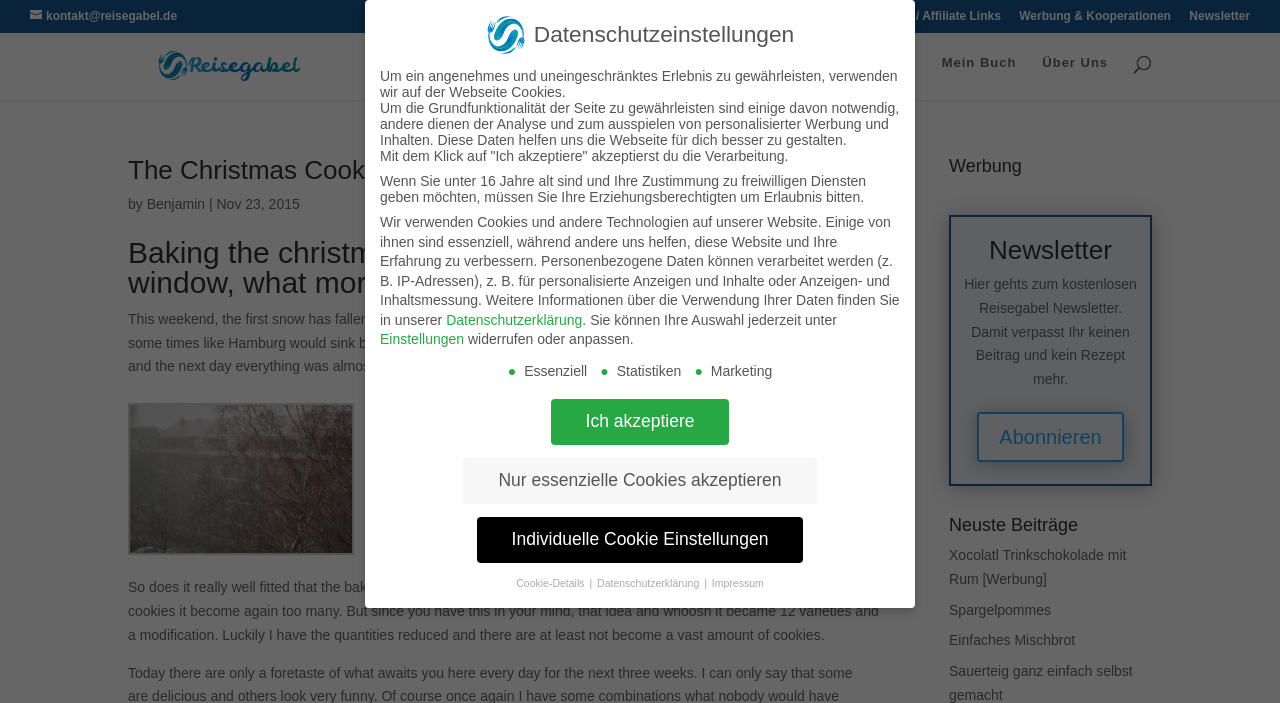Determine the bounding box coordinates for the element that should be clicked to follow this instruction: "Visit the Impressum page". The coordinates should be given as four float numbers between 0 and 1, in the format [left, top, right, bottom].

[0.524, 0.014, 0.574, 0.044]